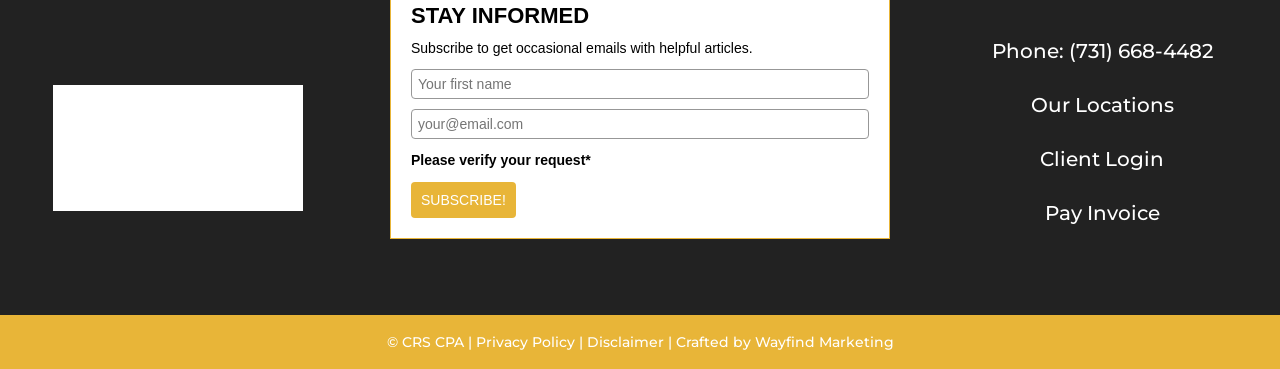Identify the bounding box for the UI element described as: "Pay Invoice". Ensure the coordinates are four float numbers between 0 and 1, formatted as [left, top, right, bottom].

[0.816, 0.545, 0.906, 0.61]